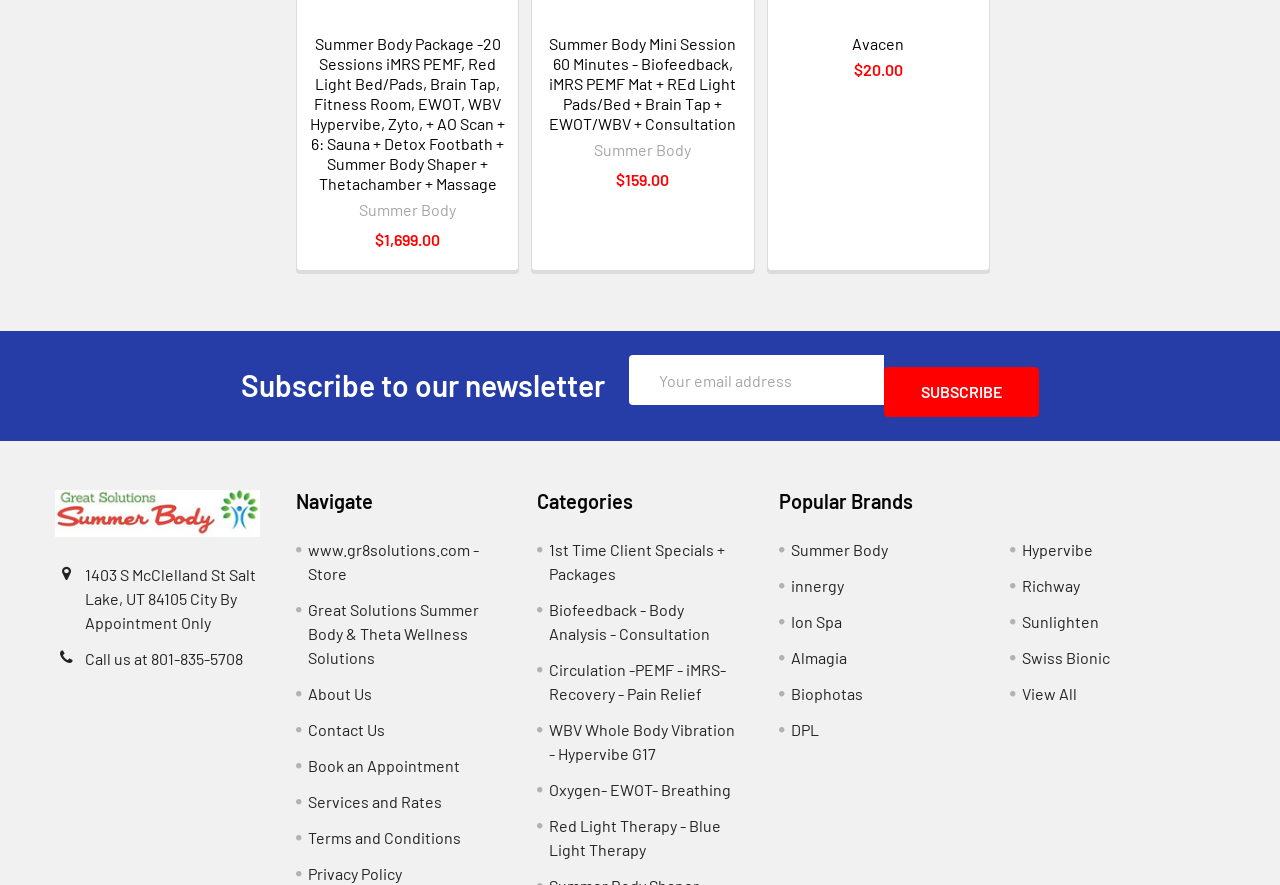Please identify the bounding box coordinates of the area that needs to be clicked to fulfill the following instruction: "Enter email address in the input field."

[0.492, 0.421, 0.69, 0.478]